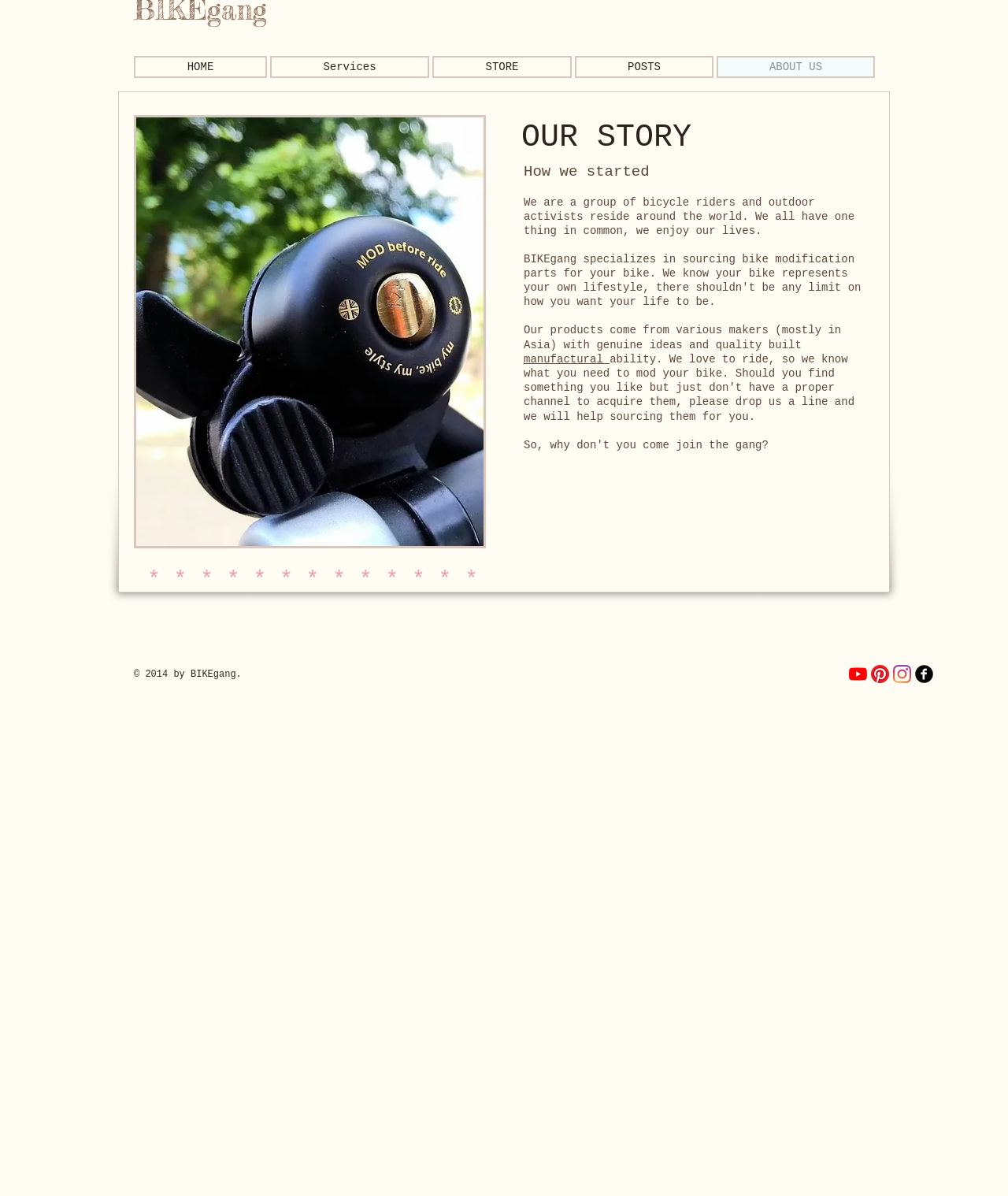What is the theme of the image 'bk.jpg'?
Please interpret the details in the image and answer the question thoroughly.

The image 'bk.jpg' is located in the main section of the webpage, and based on its position and the context of the webpage, it is likely that the image is related to bicycles, which is the main theme of the webpage.